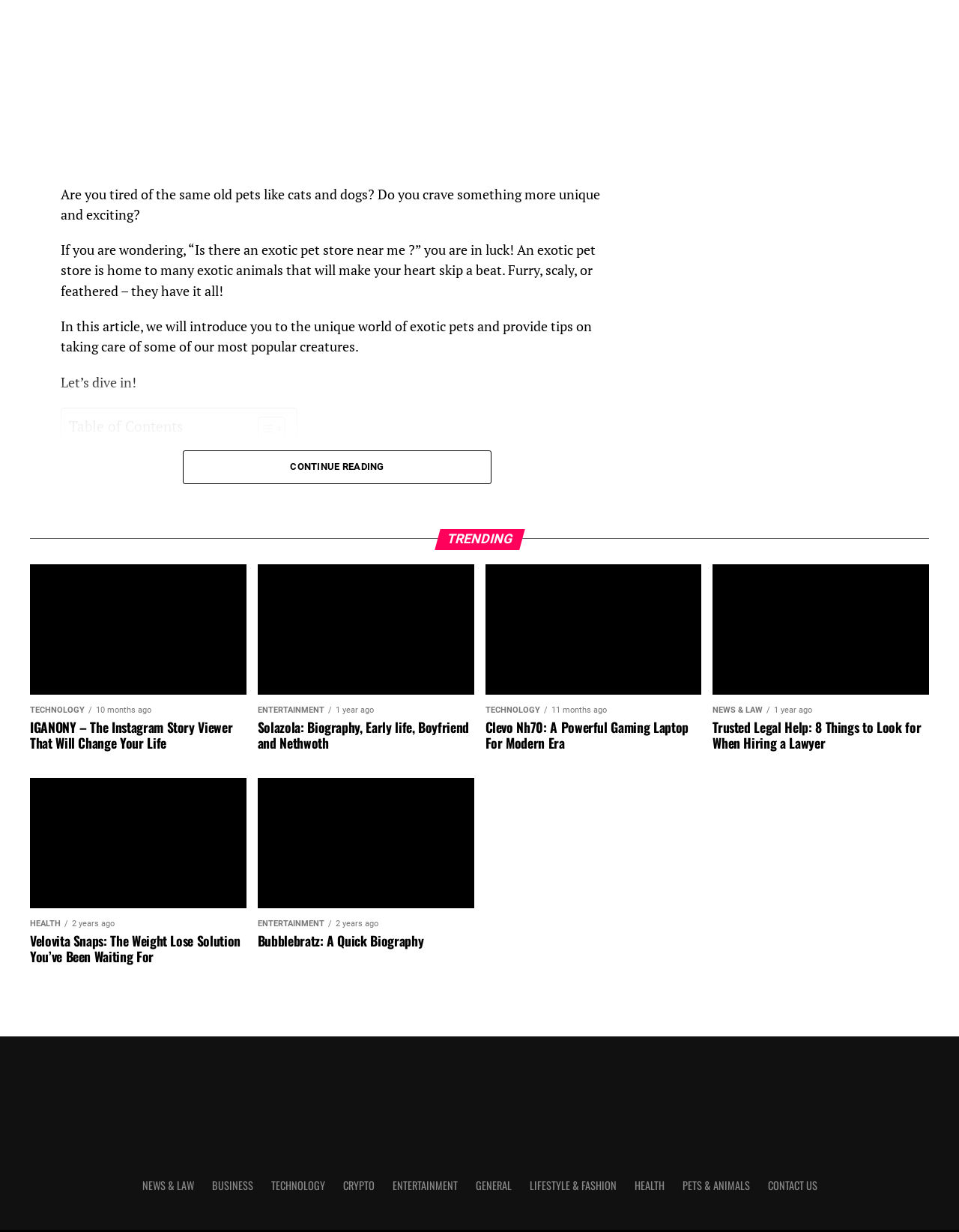Please identify the bounding box coordinates of the clickable element to fulfill the following instruction: "Click 'Toggle Table of Content'". The coordinates should be four float numbers between 0 and 1, i.e., [left, top, right, bottom].

[0.257, 0.337, 0.294, 0.358]